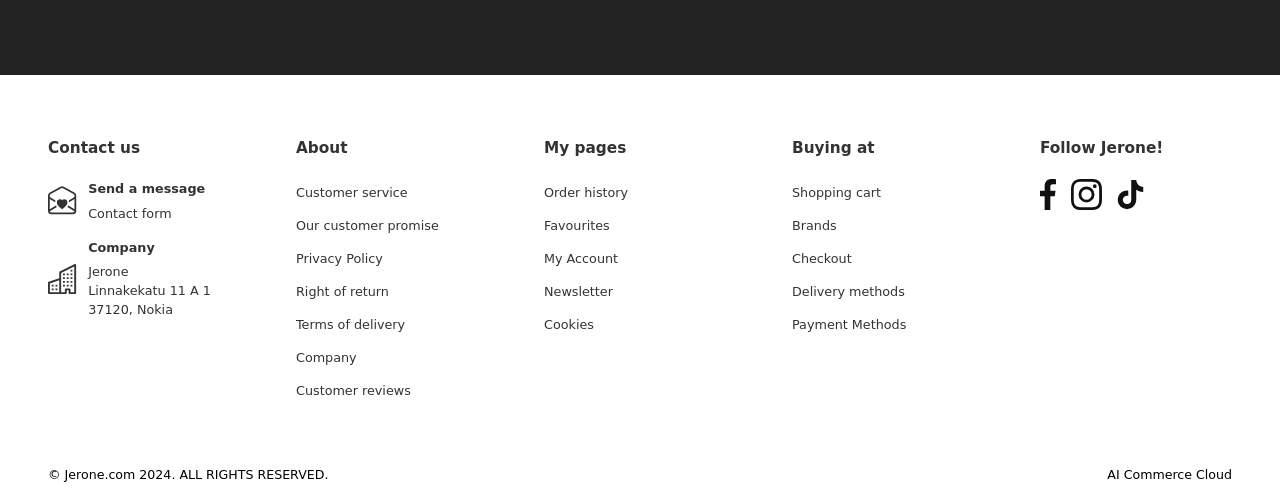Find the bounding box coordinates of the clickable element required to execute the following instruction: "Follow Jerone on Facebook". Provide the coordinates as four float numbers between 0 and 1, i.e., [left, top, right, bottom].

[0.812, 0.395, 0.825, 0.425]